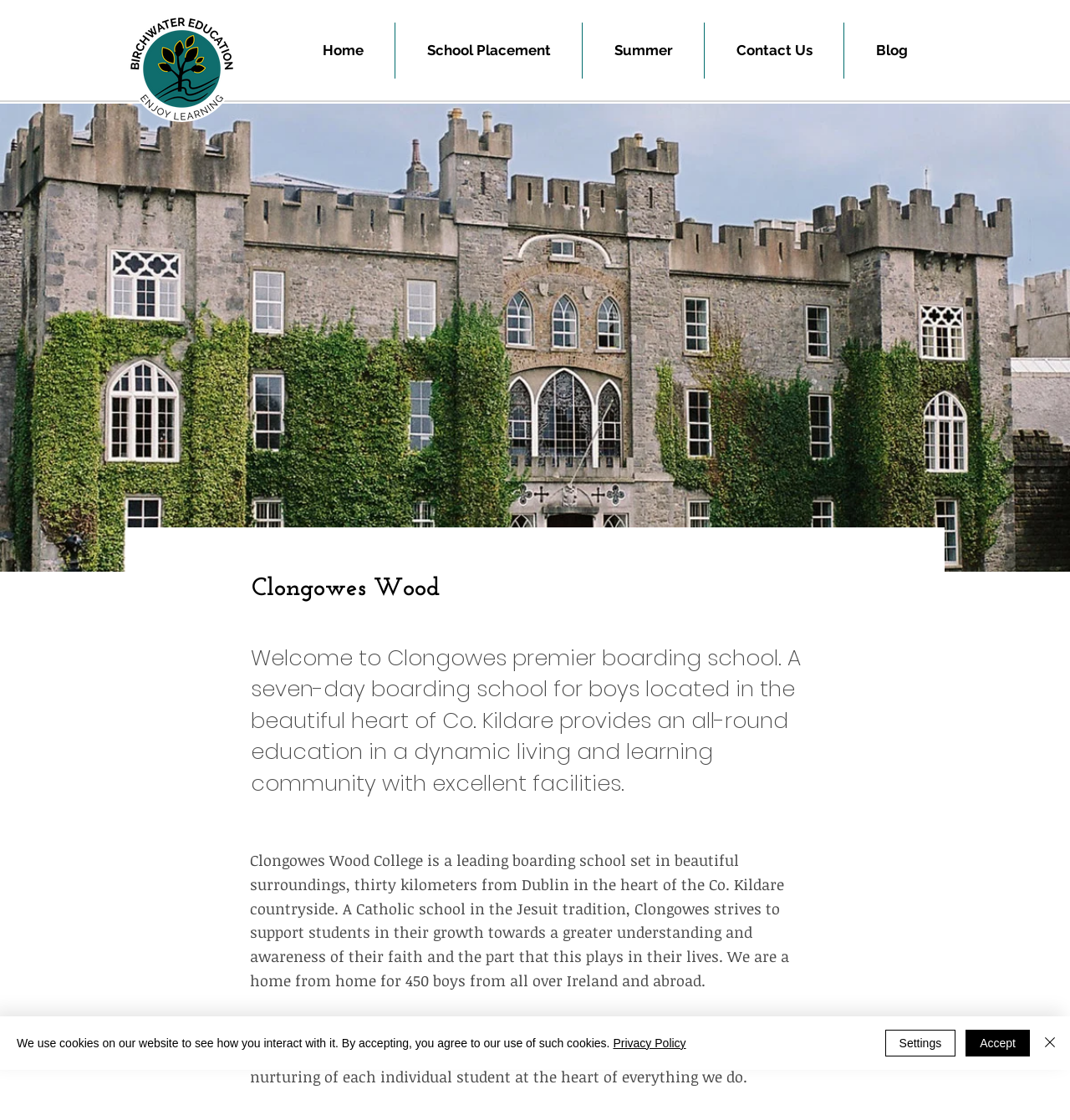Determine the bounding box coordinates for the area you should click to complete the following instruction: "Go to Home".

[0.272, 0.02, 0.369, 0.07]